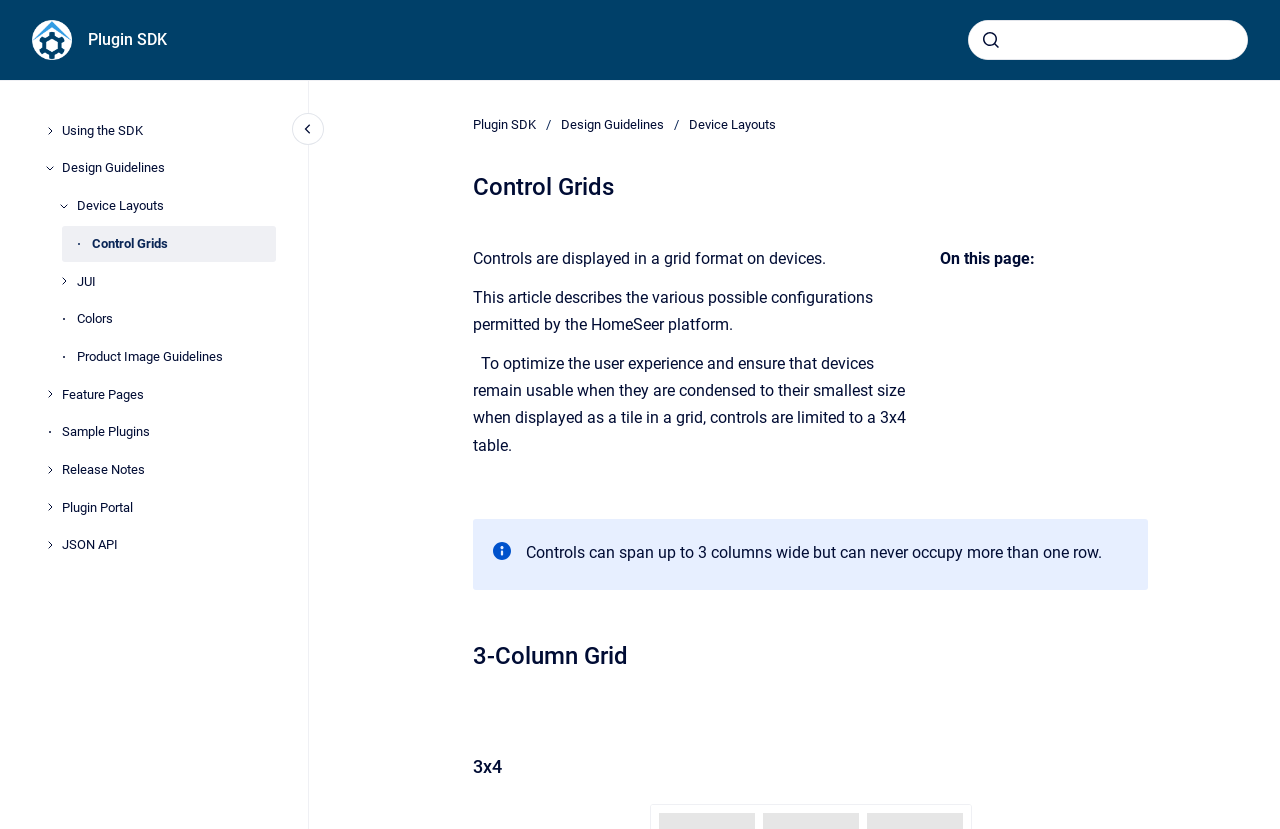Determine the bounding box for the UI element as described: "Plugin SDK". The coordinates should be represented as four float numbers between 0 and 1, formatted as [left, top, right, bottom].

[0.37, 0.139, 0.419, 0.162]